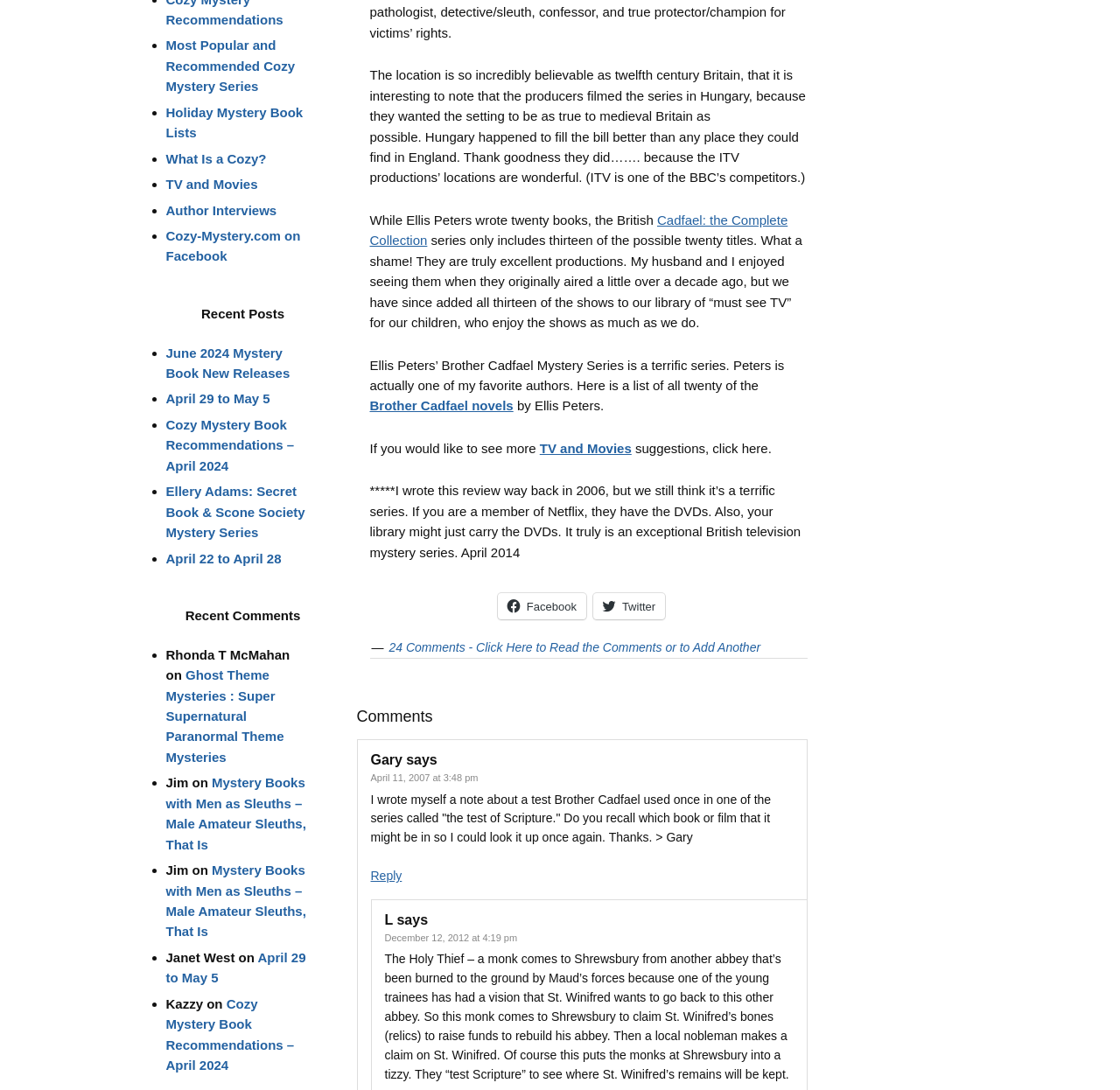Bounding box coordinates are specified in the format (top-left x, top-left y, bottom-right x, bottom-right y). All values are floating point numbers bounded between 0 and 1. Please provide the bounding box coordinate of the region this sentence describes: TV and Movies

[0.148, 0.162, 0.23, 0.176]